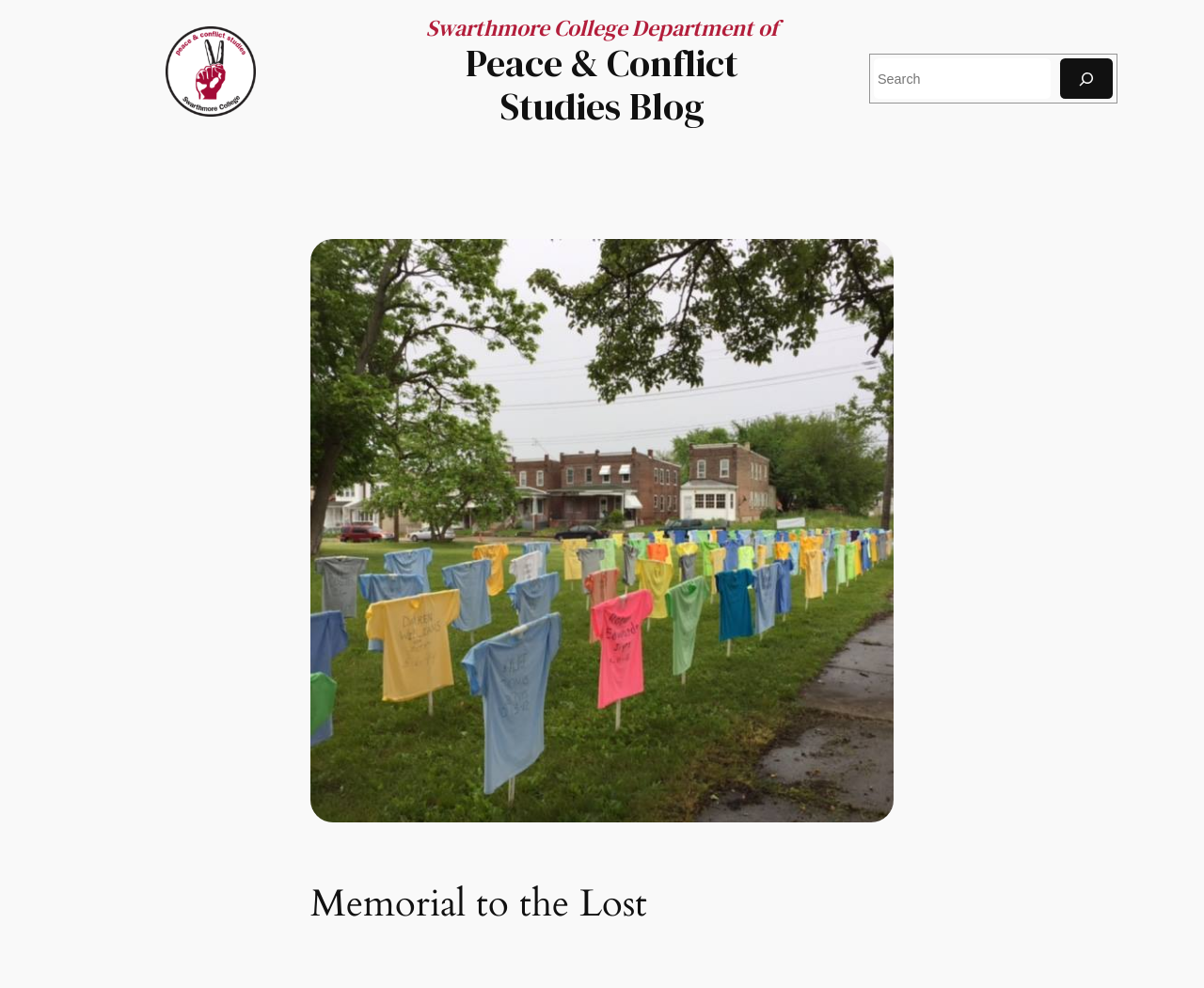From the webpage screenshot, identify the region described by name="s" placeholder="Search". Provide the bounding box coordinates as (top-left x, top-left y, bottom-right x, bottom-right y), with each value being a floating point number between 0 and 1.

[0.726, 0.059, 0.873, 0.1]